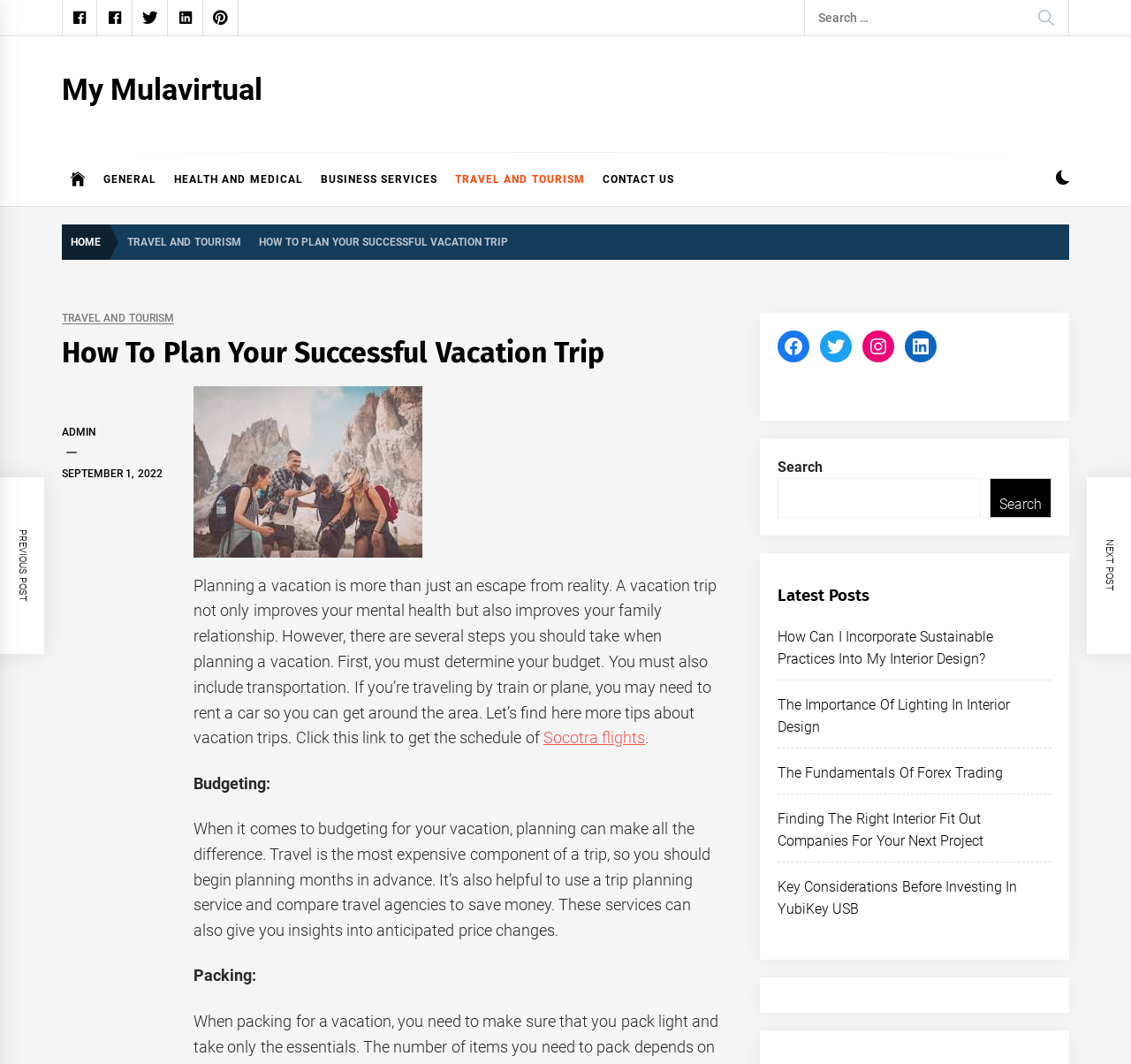Give a one-word or one-phrase response to the question: 
What is the purpose of the 'Breadcrumbs' navigation?

To show the current page's location